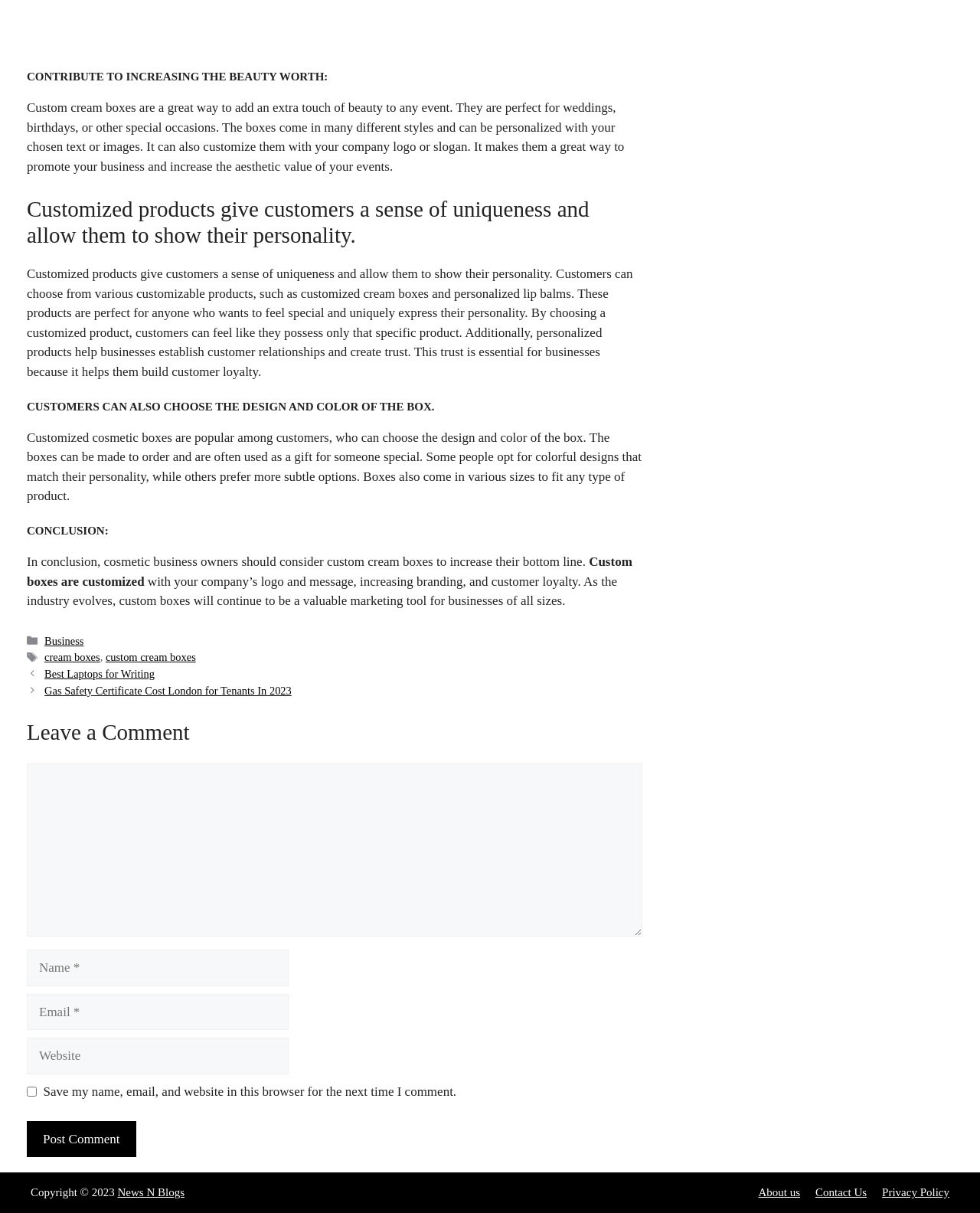Please specify the coordinates of the bounding box for the element that should be clicked to carry out this instruction: "Click the 'Post Comment' button". The coordinates must be four float numbers between 0 and 1, formatted as [left, top, right, bottom].

[0.027, 0.924, 0.139, 0.954]